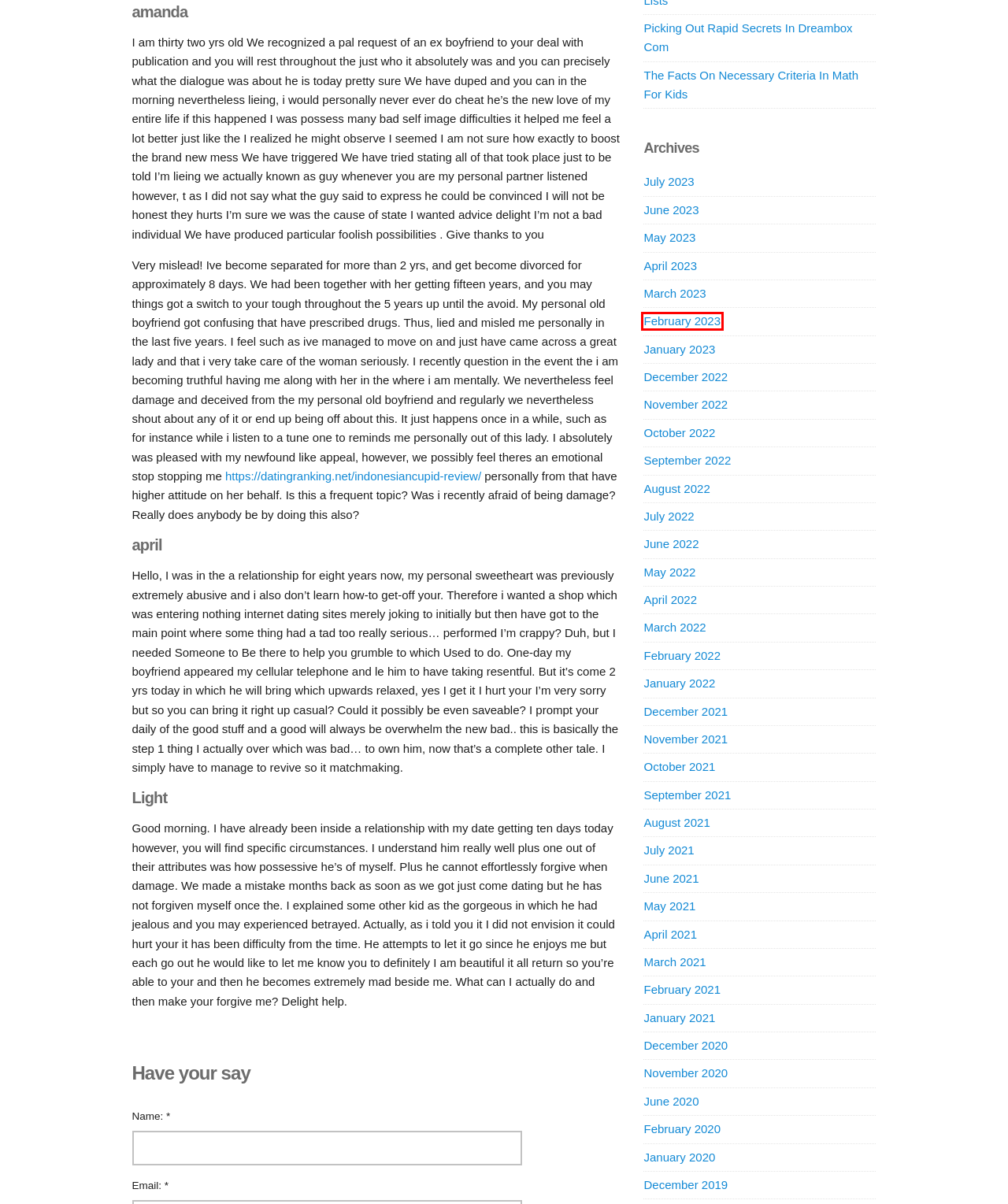Look at the screenshot of a webpage where a red rectangle bounding box is present. Choose the webpage description that best describes the new webpage after clicking the element inside the red bounding box. Here are the candidates:
A. July  |  2021  |  marinos apartments
B. September  |  2021  |  marinos apartments
C. May  |  2022  |  marinos apartments
D. Picking Out Rapid Secrets In Dreambox Com  |  marinos apartments
E. February  |  2022  |  marinos apartments
F. February  |  2023  |  marinos apartments
G. July  |  2022  |  marinos apartments
H. June  |  2020  |  marinos apartments

F